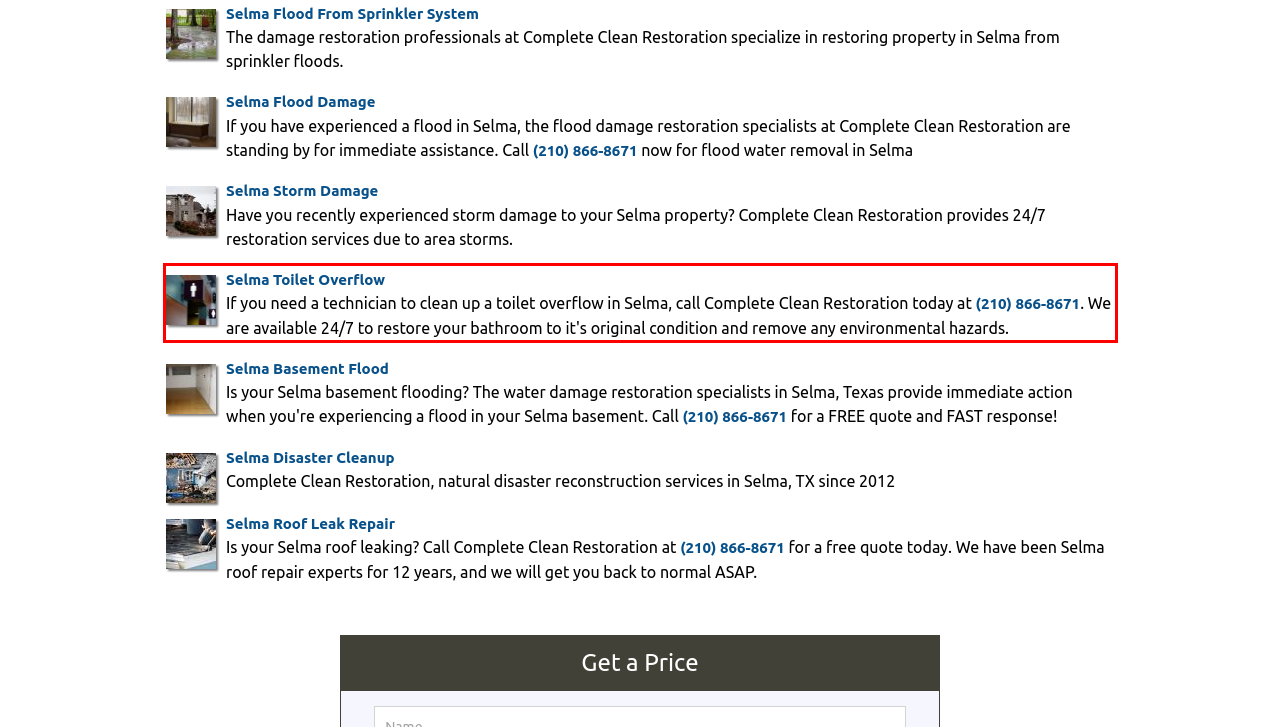You are provided with a screenshot of a webpage featuring a red rectangle bounding box. Extract the text content within this red bounding box using OCR.

Selma Toilet Overflow If you need a technician to clean up a toilet overflow in Selma, call Complete Clean Restoration today at (210) 866-8671. We are available 24/7 to restore your bathroom to it's original condition and remove any environmental hazards.